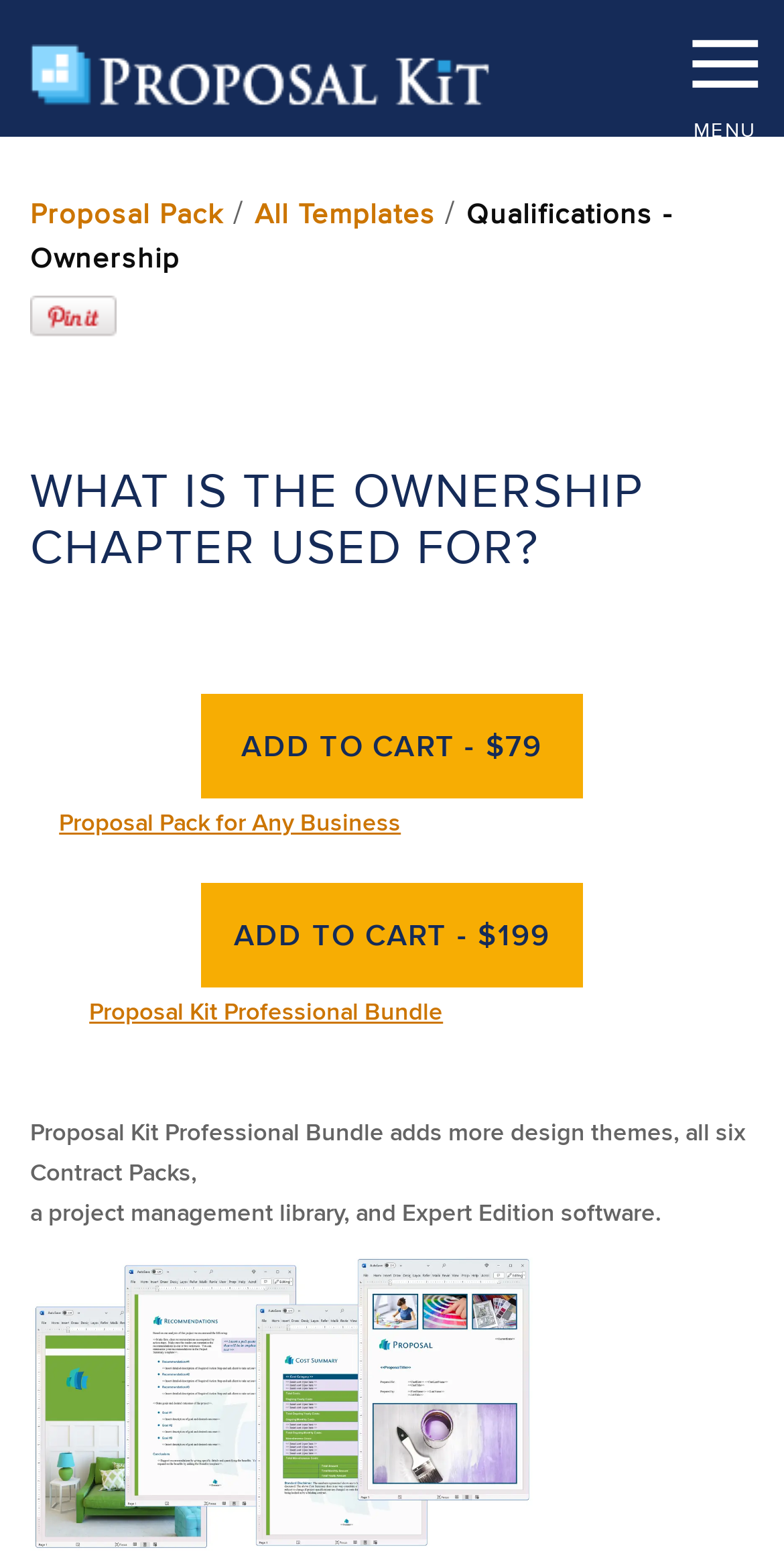Can you find the bounding box coordinates for the element that needs to be clicked to execute this instruction: "View the 'Design' page"? The coordinates should be given as four float numbers between 0 and 1, i.e., [left, top, right, bottom].

None